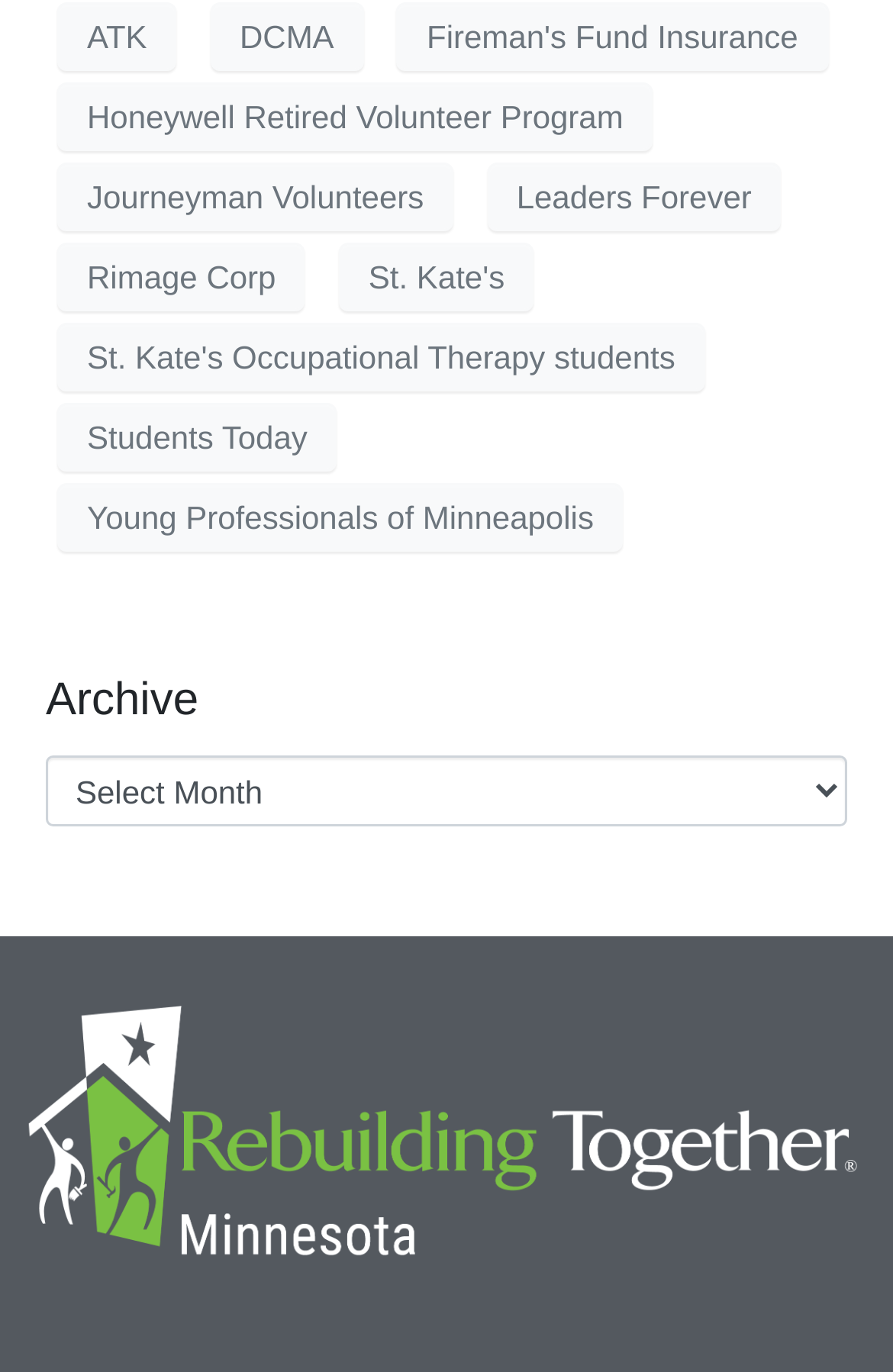What is the text of the heading below the links?
Can you offer a detailed and complete answer to this question?

The heading below the links is 'Archive' which is located at the middle of the webpage with a bounding box coordinate of [0.051, 0.491, 0.949, 0.531]. It is a heading element and is not a link.